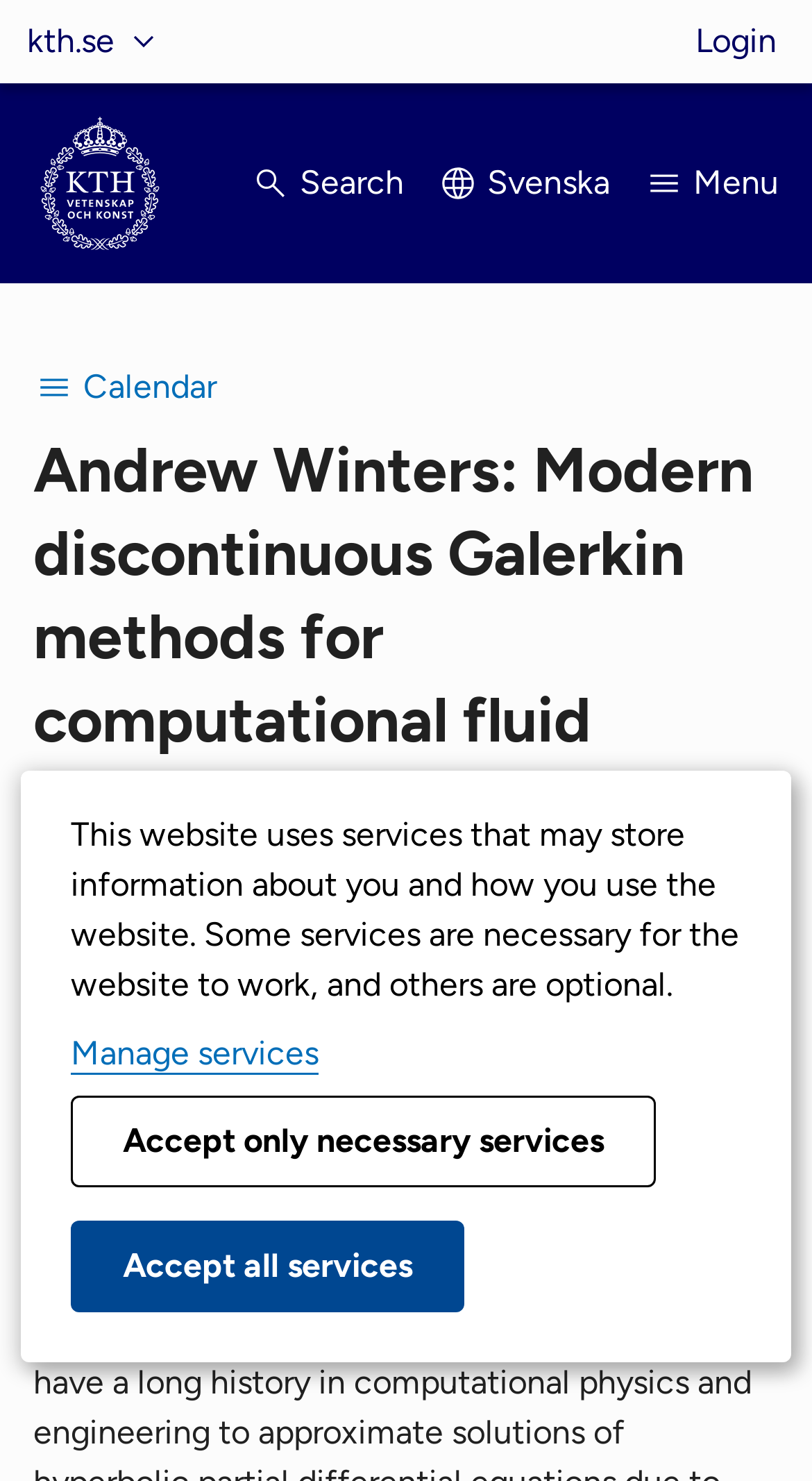Describe all the key features of the webpage in detail.

The webpage is about a seminar event titled "Andrew Winters: Modern discontinuous Galerkin methods for computational fluid dynamics" at KTH. 

At the top of the page, there is a navigation menu with a button labeled "Websites" and a link to "Login" on the right side. Below the navigation menu, there is a search button and a link to switch the language to Swedish. 

On the top-right corner, there is a button labeled "Menu" and a link to the start page of KTH, accompanied by an image. 

The main content of the page is about the seminar event. It starts with a heading that displays the title of the event. Below the heading, there are details about the event, including the time, location, and participating speaker. The time is specified as Thursday, March 24, 2022, from 14:00 to 15:00, and the location is Seminar room 3721 at Lindstedsvägen 25, KTH. The participating speaker is Andrew Winters from Linköping. 

There is also a link to export the event to a calendar. Below the event details, there is an abstract section, but the content of the abstract is not provided. 

At the bottom of the page, there is a dialog box that informs users about the website's use of services that may store information about them and how they use the website. The dialog box provides options to manage services, accept only necessary services, or accept all services.